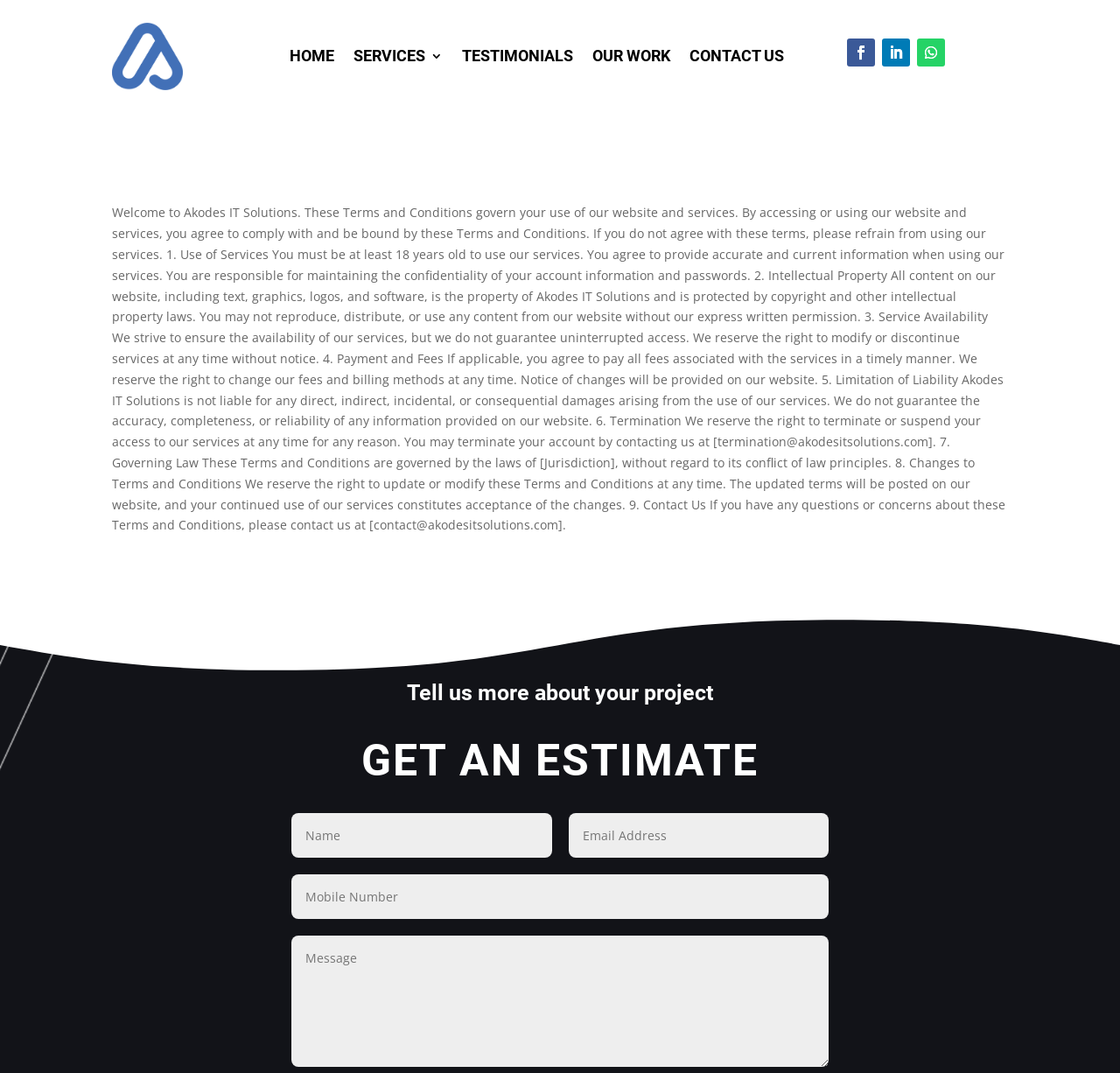Locate and provide the bounding box coordinates for the HTML element that matches this description: "Follow".

[0.788, 0.036, 0.812, 0.062]